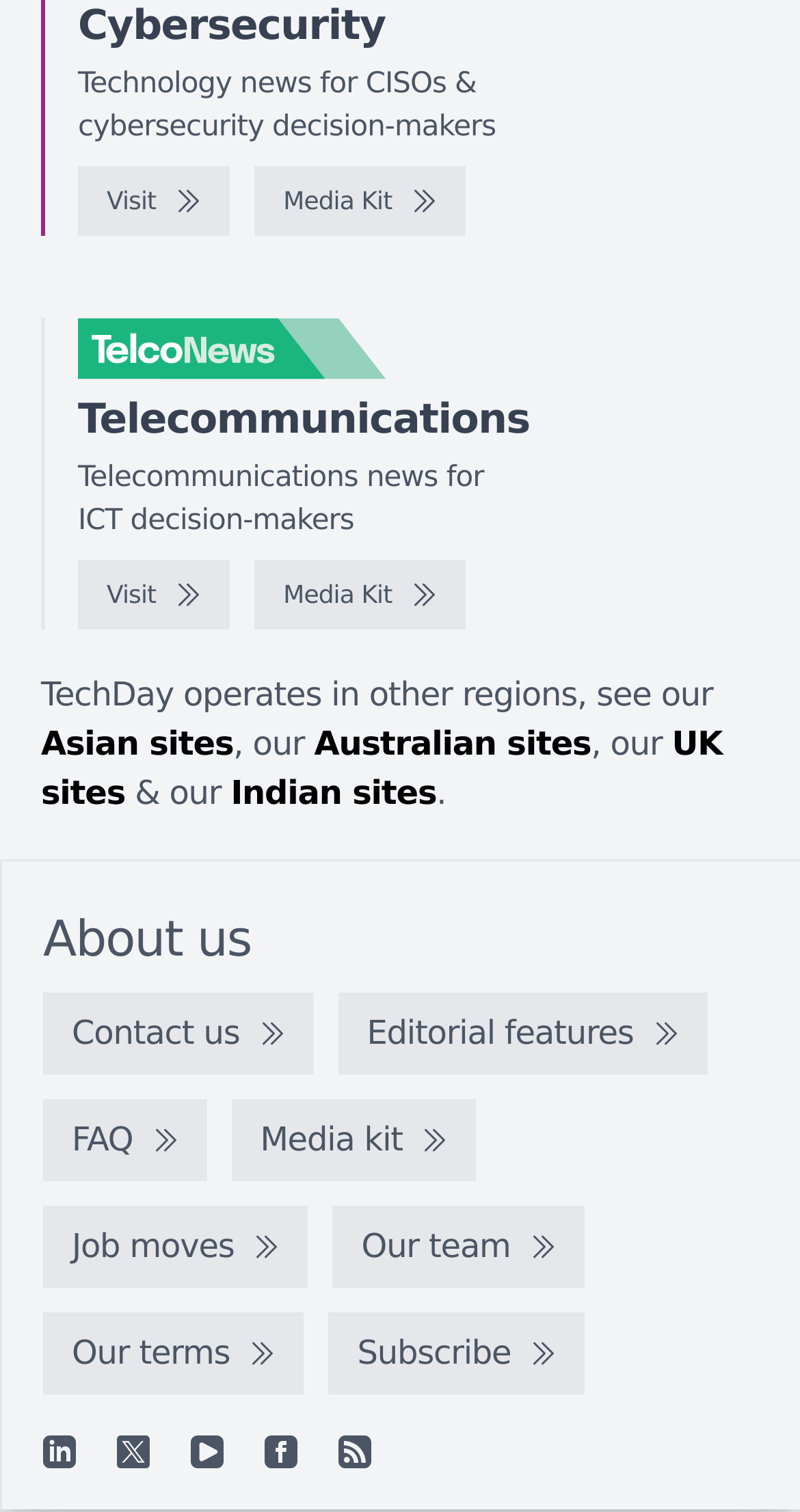Locate the bounding box coordinates of the element that should be clicked to fulfill the instruction: "Visit the TelcoNews website".

[0.097, 0.21, 0.636, 0.251]